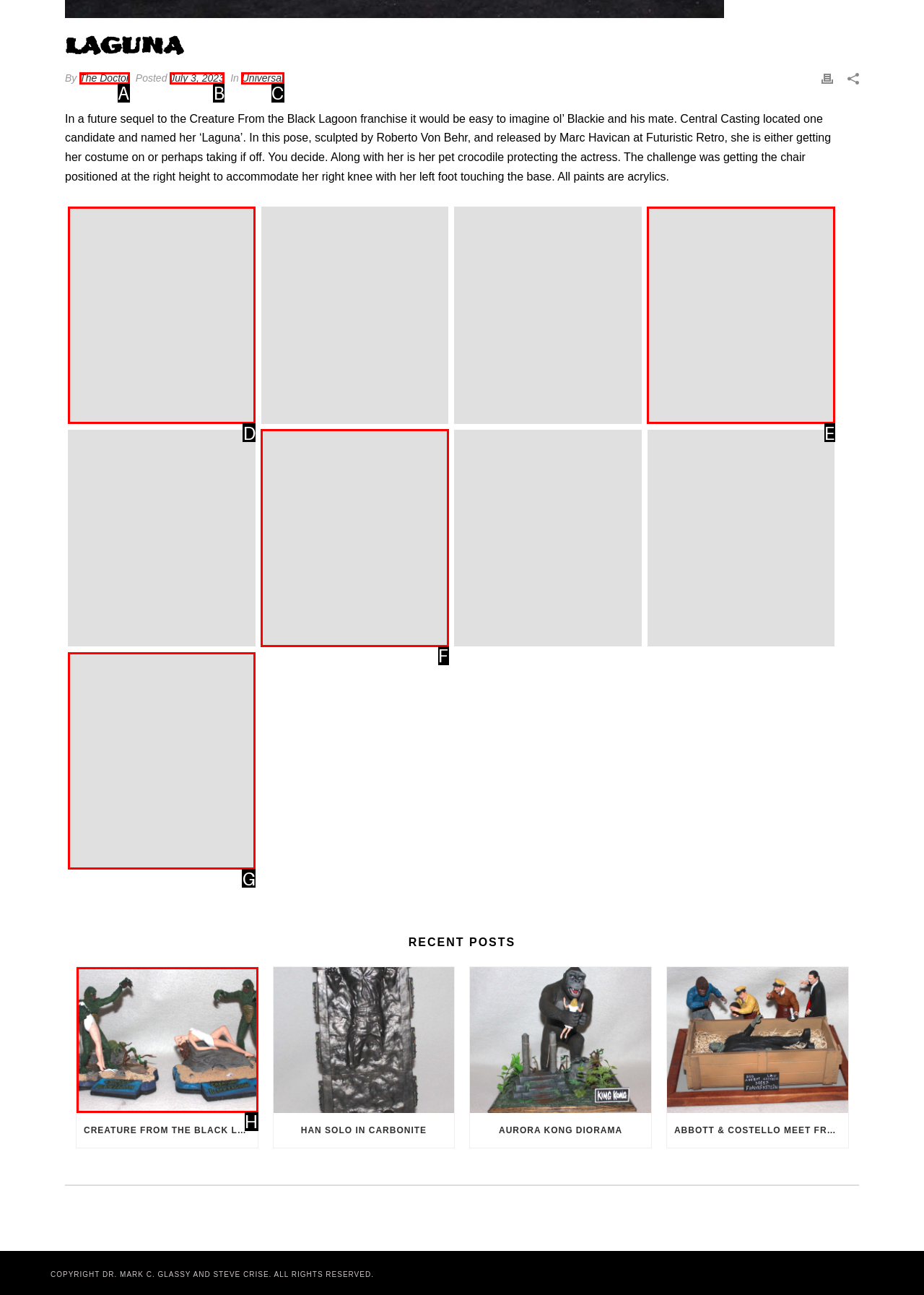Determine the right option to click to perform this task: Explore the post 'Creature From the Black Lagoon'
Answer with the correct letter from the given choices directly.

H